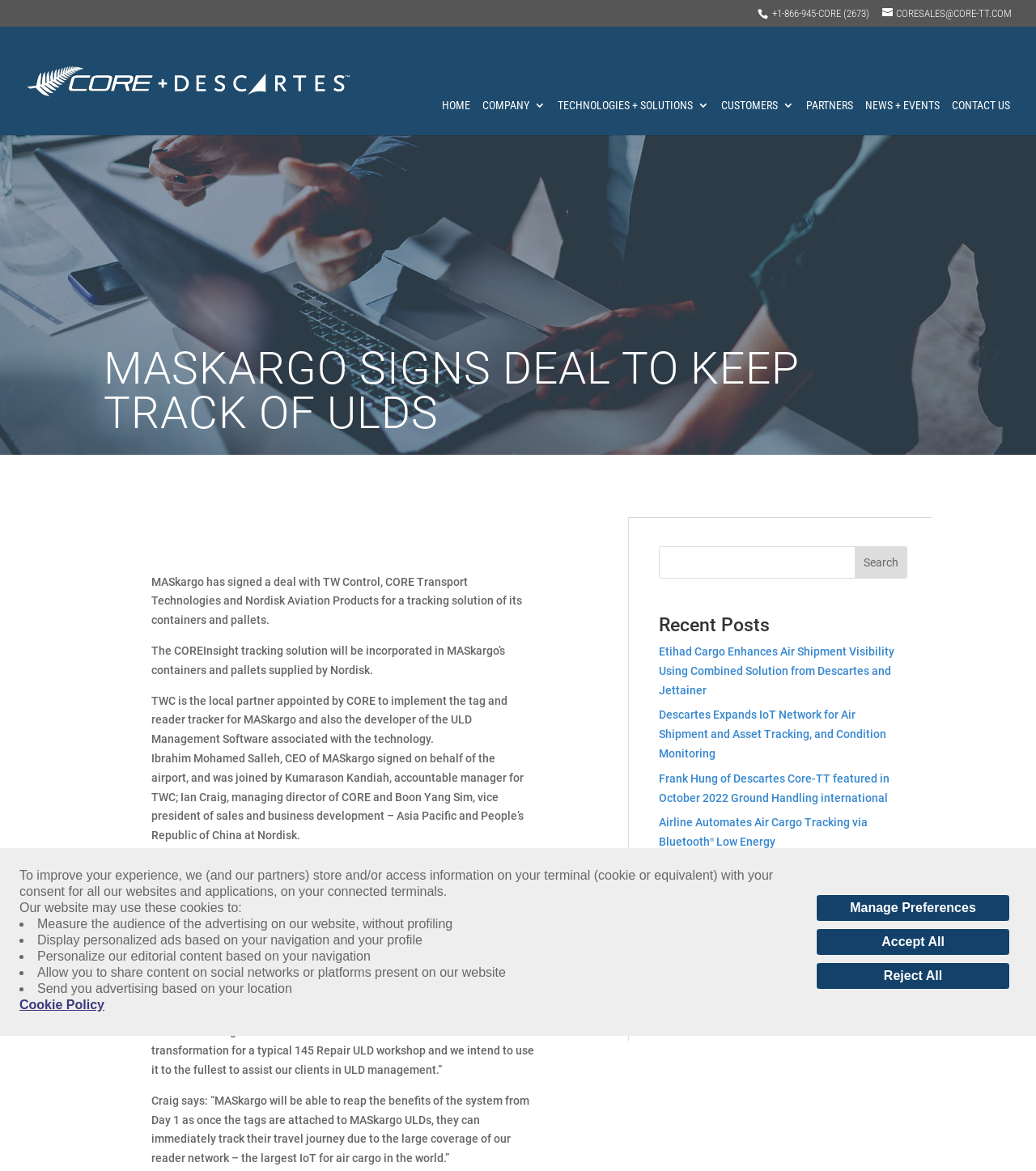Who is the CEO of MASkargo?
Give a one-word or short-phrase answer derived from the screenshot.

Ibrahim Mohamed Salleh